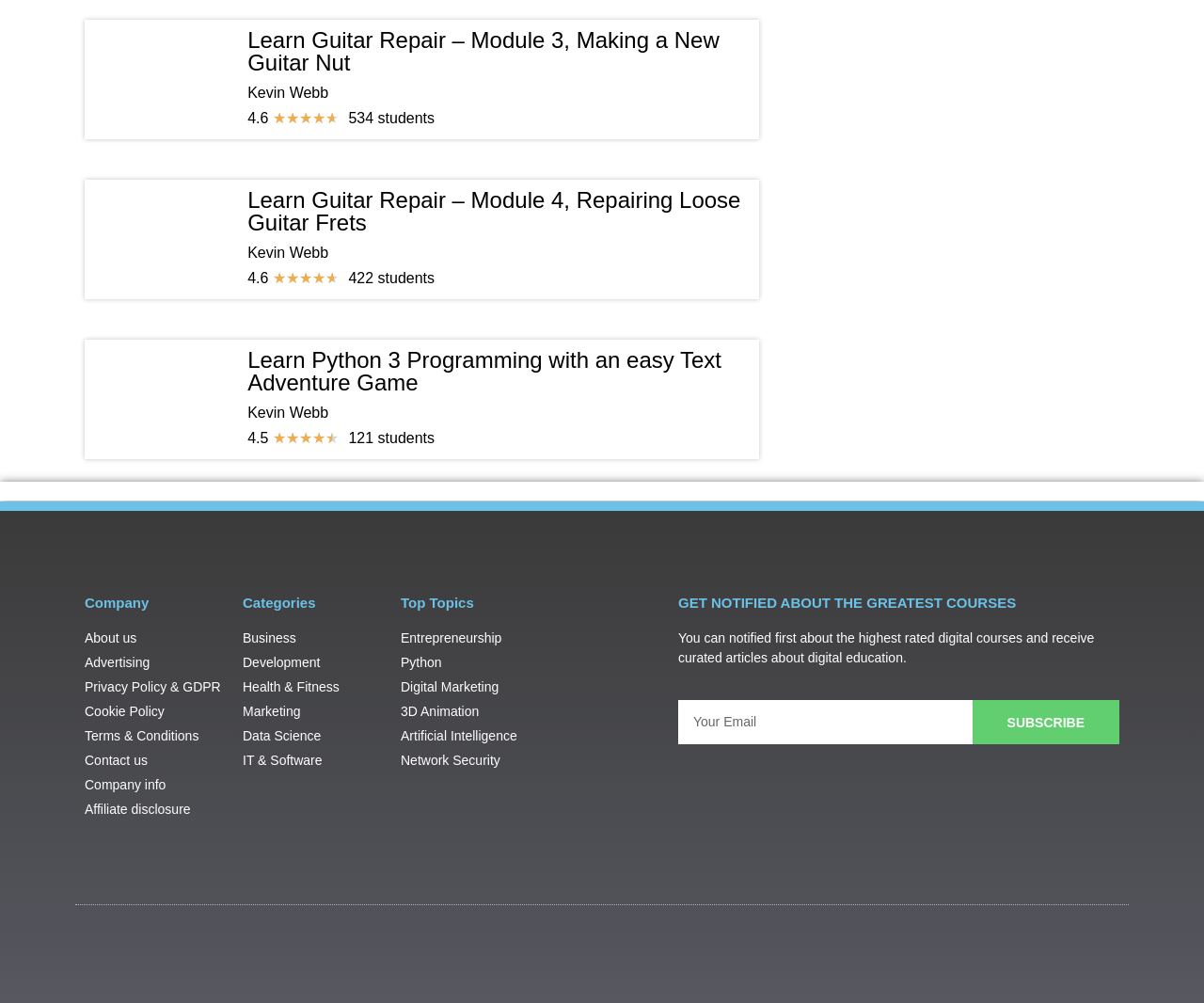What is the rating of the first course?
Look at the image and provide a short answer using one word or a phrase.

4.6/5